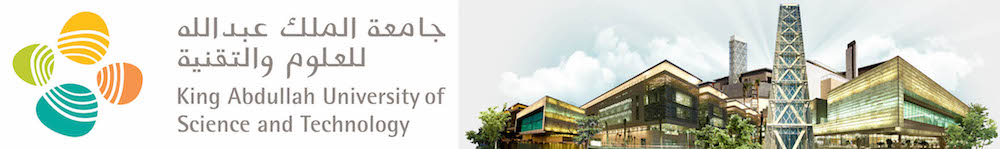What is emphasized by the university's campus rendering?
Refer to the image and provide a one-word or short phrase answer.

state-of-the-art facilities and commitment to sustainability